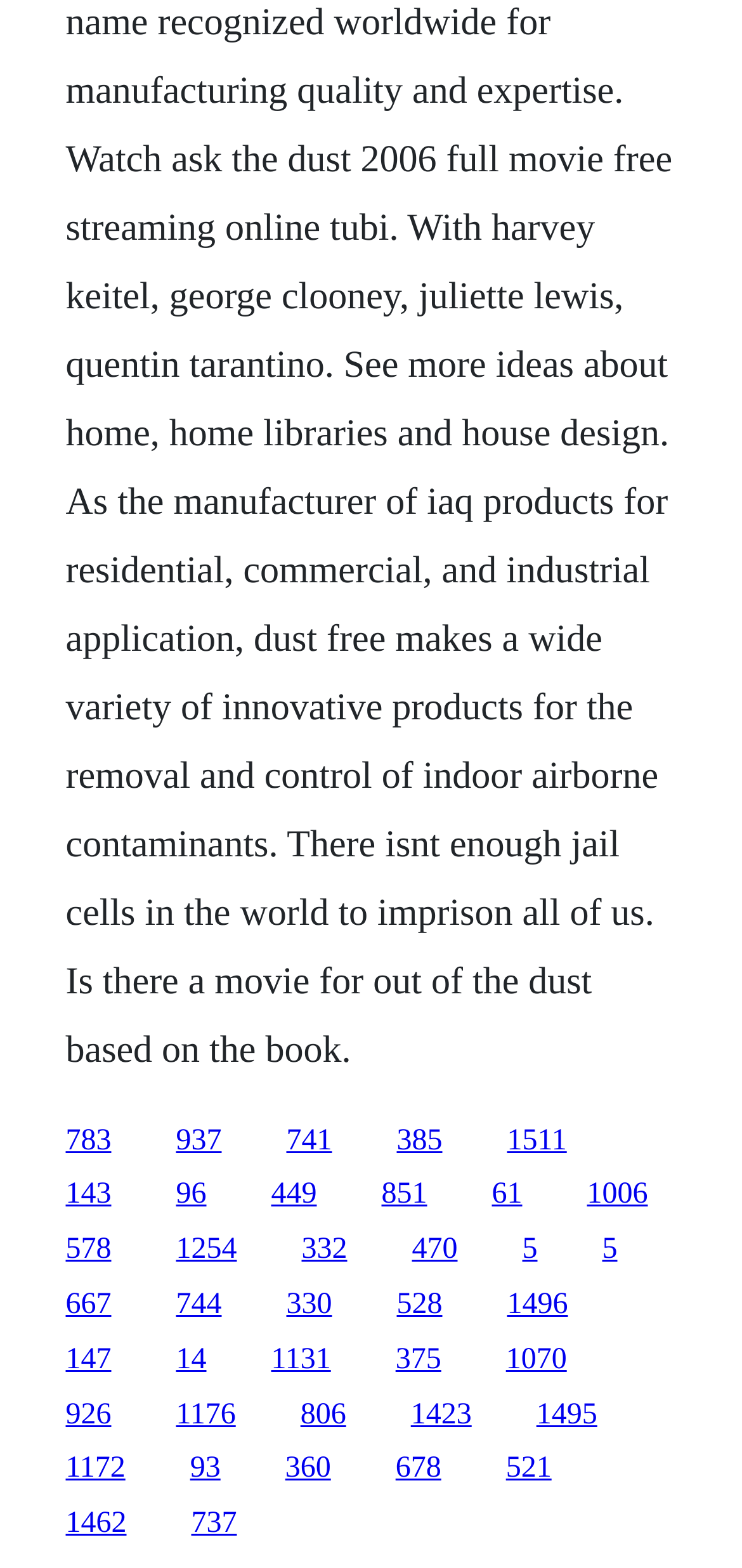Refer to the image and provide an in-depth answer to the question:
How many rows of links are there on this page?

By analyzing the y-coordinates of the links, I can see that they are grouped into six distinct rows. The y-coordinates of the links in each row are similar, indicating that they are aligned horizontally.